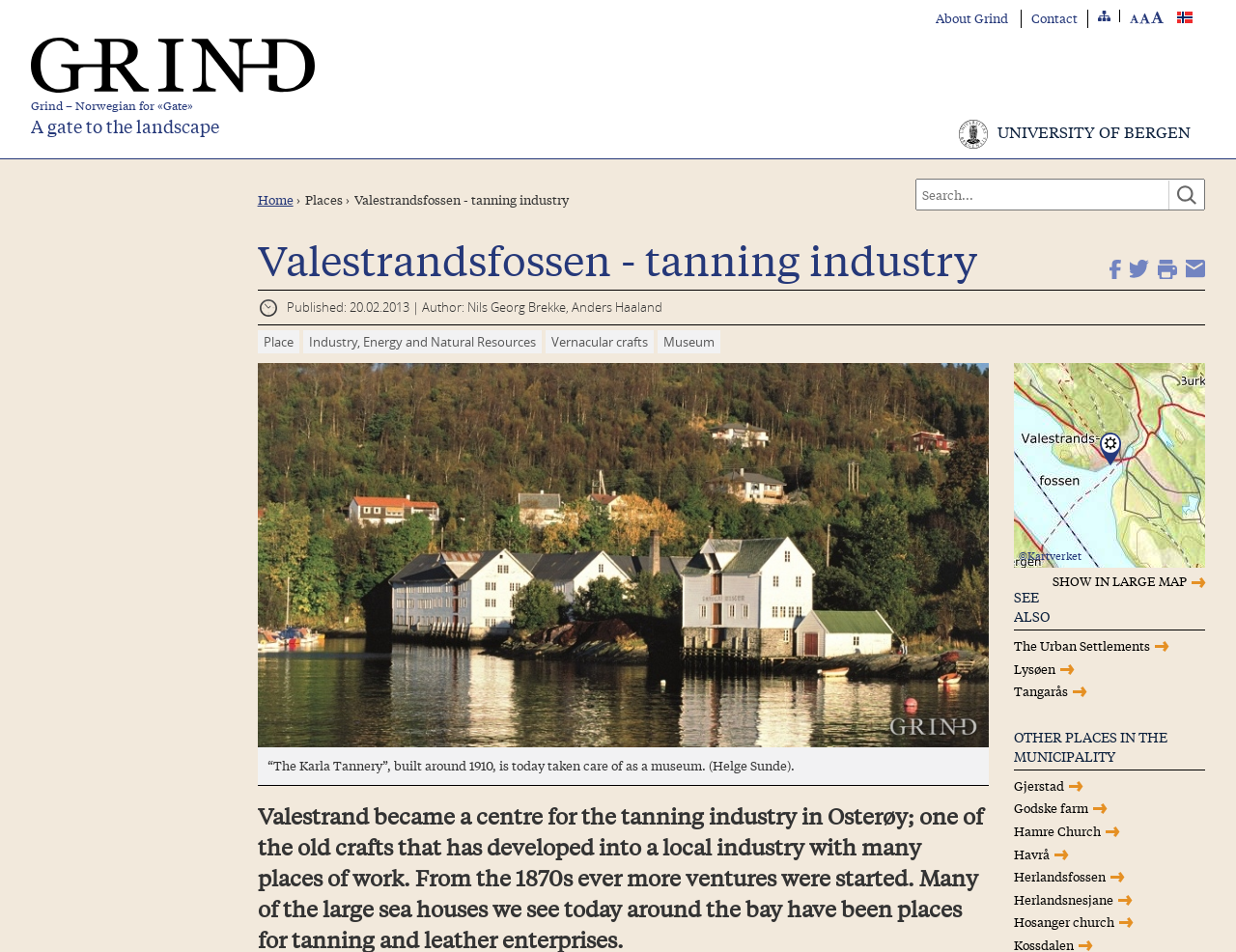What is the purpose of the 'Search form' on the webpage?
Based on the image, provide your answer in one word or phrase.

To search